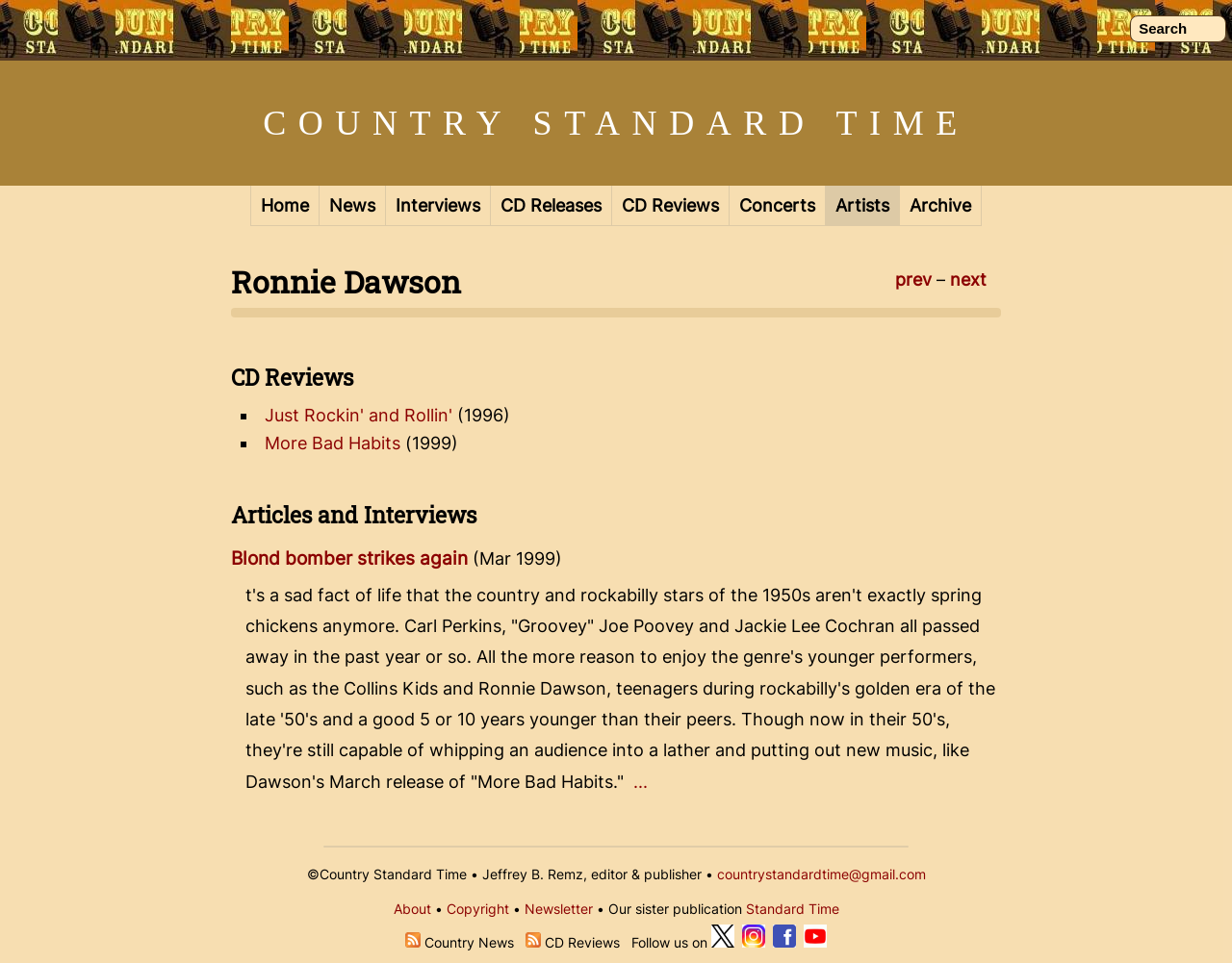Could you determine the bounding box coordinates of the clickable element to complete the instruction: "Subscribe to Country Music News"? Provide the coordinates as four float numbers between 0 and 1, i.e., [left, top, right, bottom].

[0.329, 0.97, 0.341, 0.987]